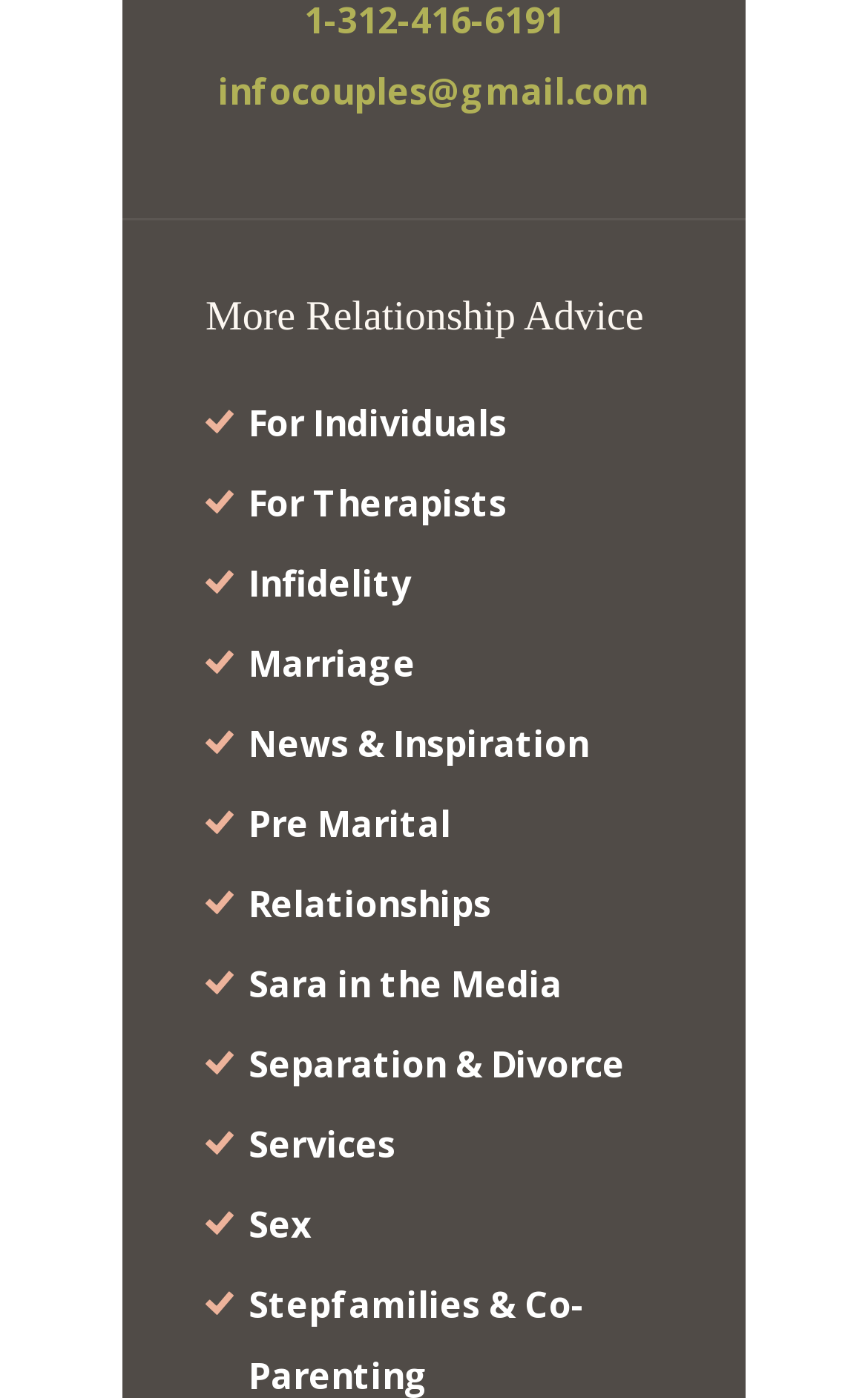Identify the bounding box coordinates of the clickable section necessary to follow the following instruction: "Learn about separation and divorce". The coordinates should be presented as four float numbers from 0 to 1, i.e., [left, top, right, bottom].

[0.286, 0.744, 0.719, 0.779]